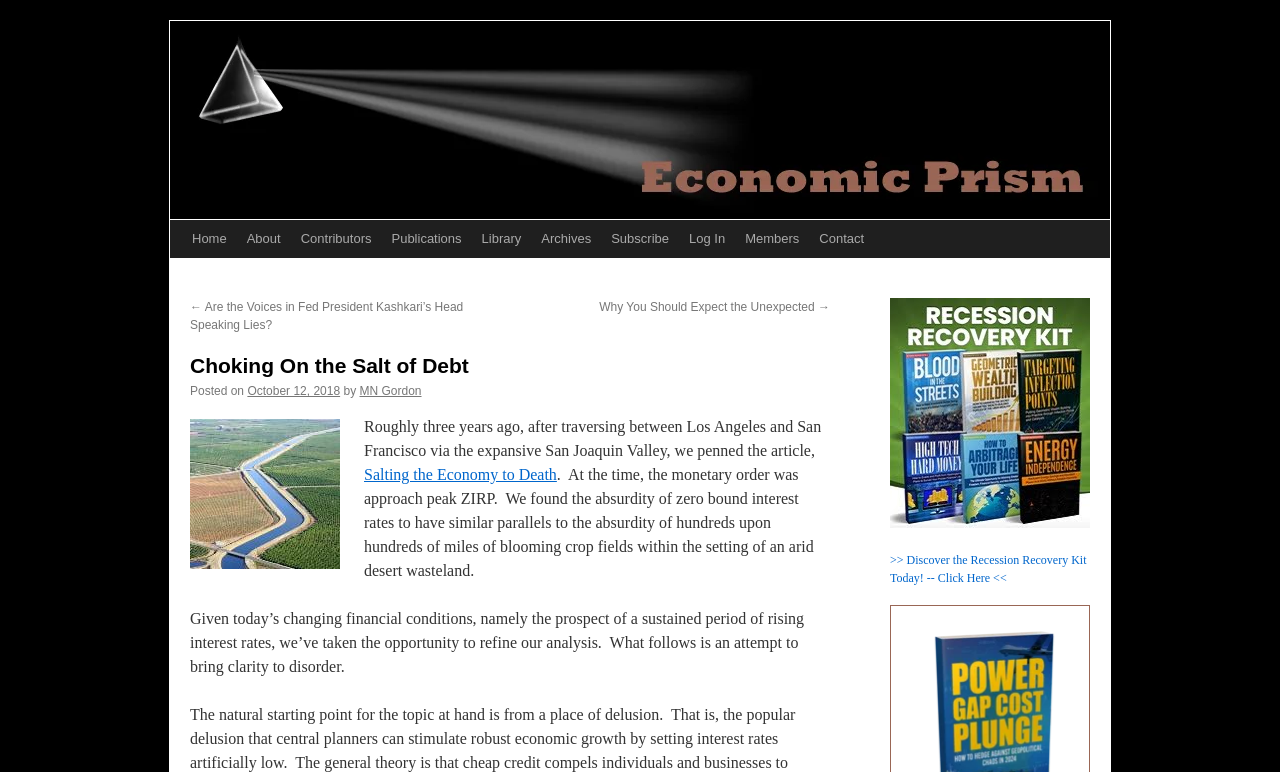Answer the question briefly using a single word or phrase: 
What is the date of the article?

October 12, 2018